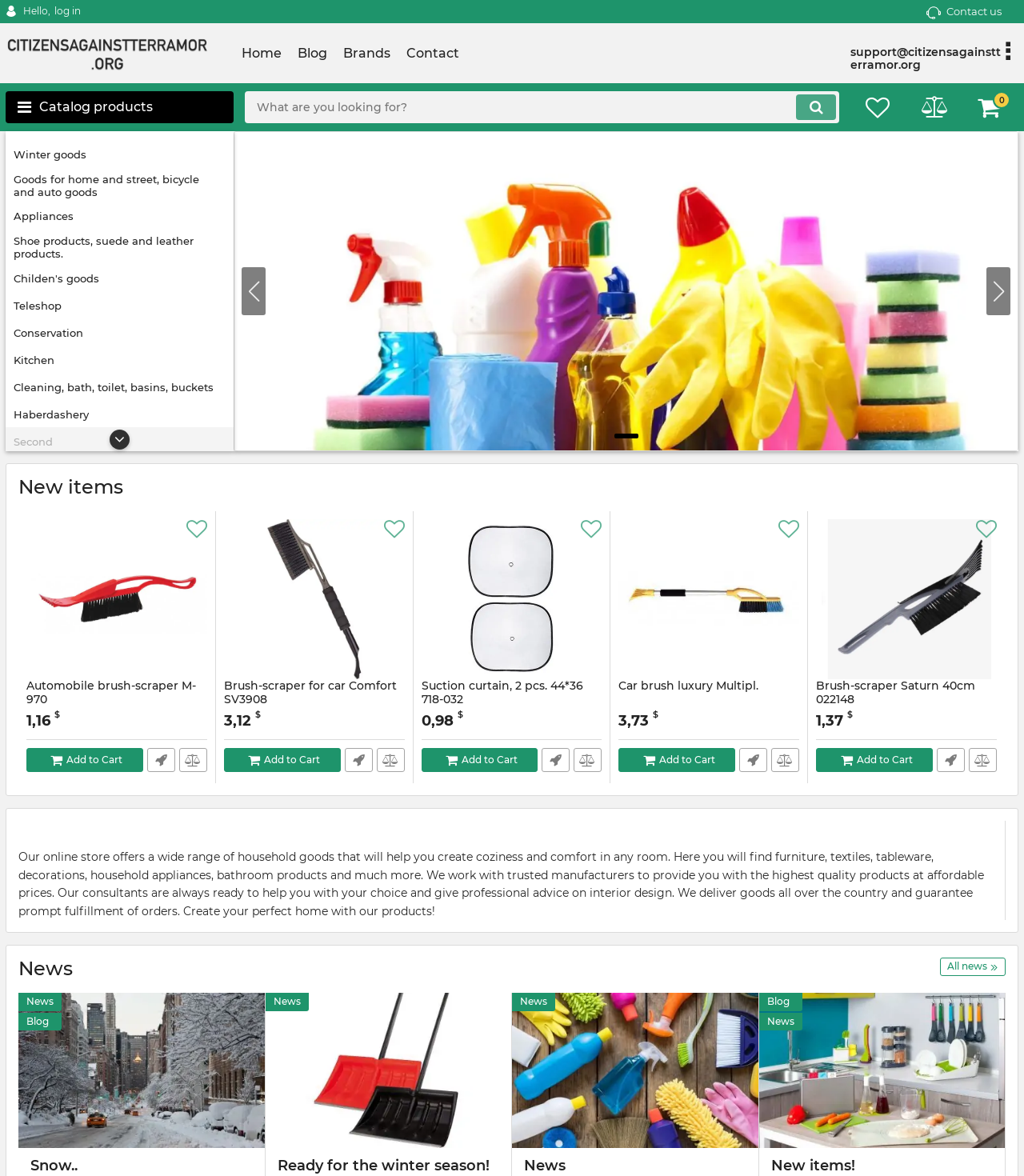From the given element description: "aria-label="Car brush luxury Multipl."", find the bounding box for the UI element. Provide the coordinates as four float numbers between 0 and 1, in the order [left, top, right, bottom].

[0.604, 0.441, 0.781, 0.577]